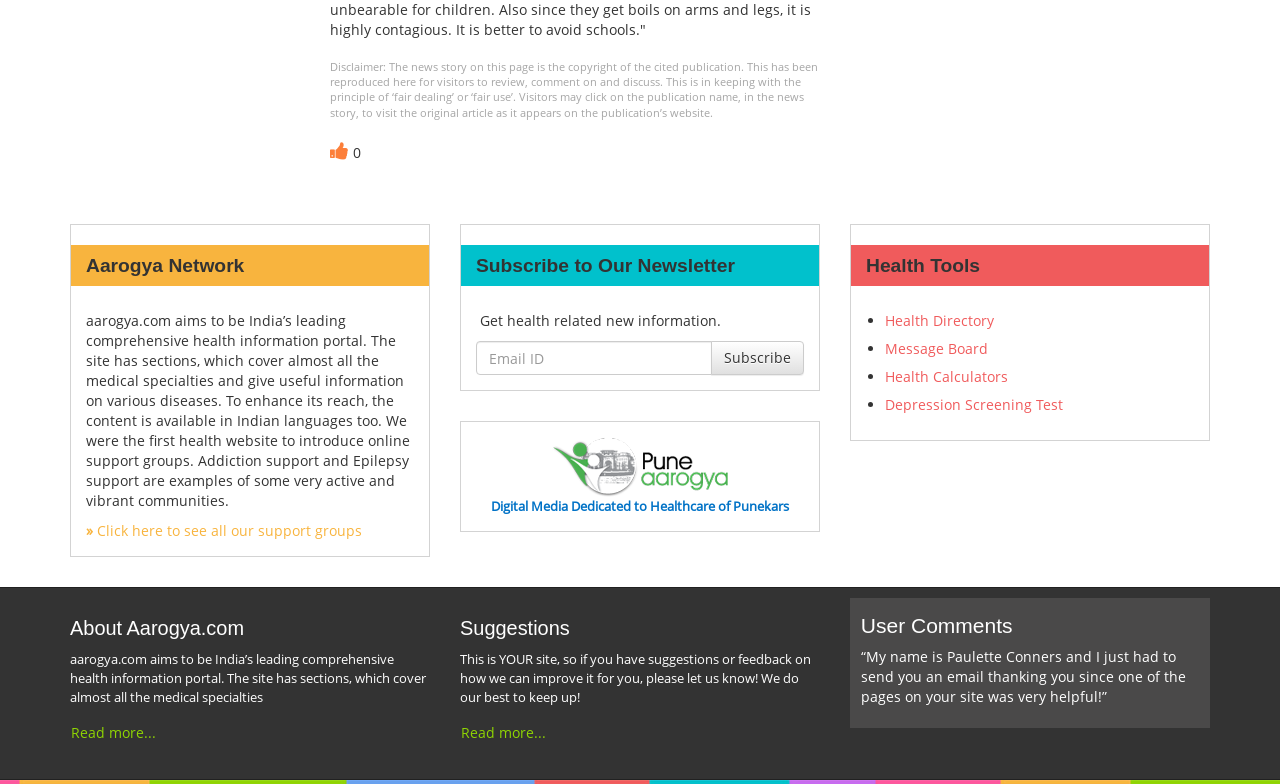What can be found in the Health Tools section?
Based on the screenshot, respond with a single word or phrase.

Health Directory, Message Board, Health Calculators, Depression Screening Test